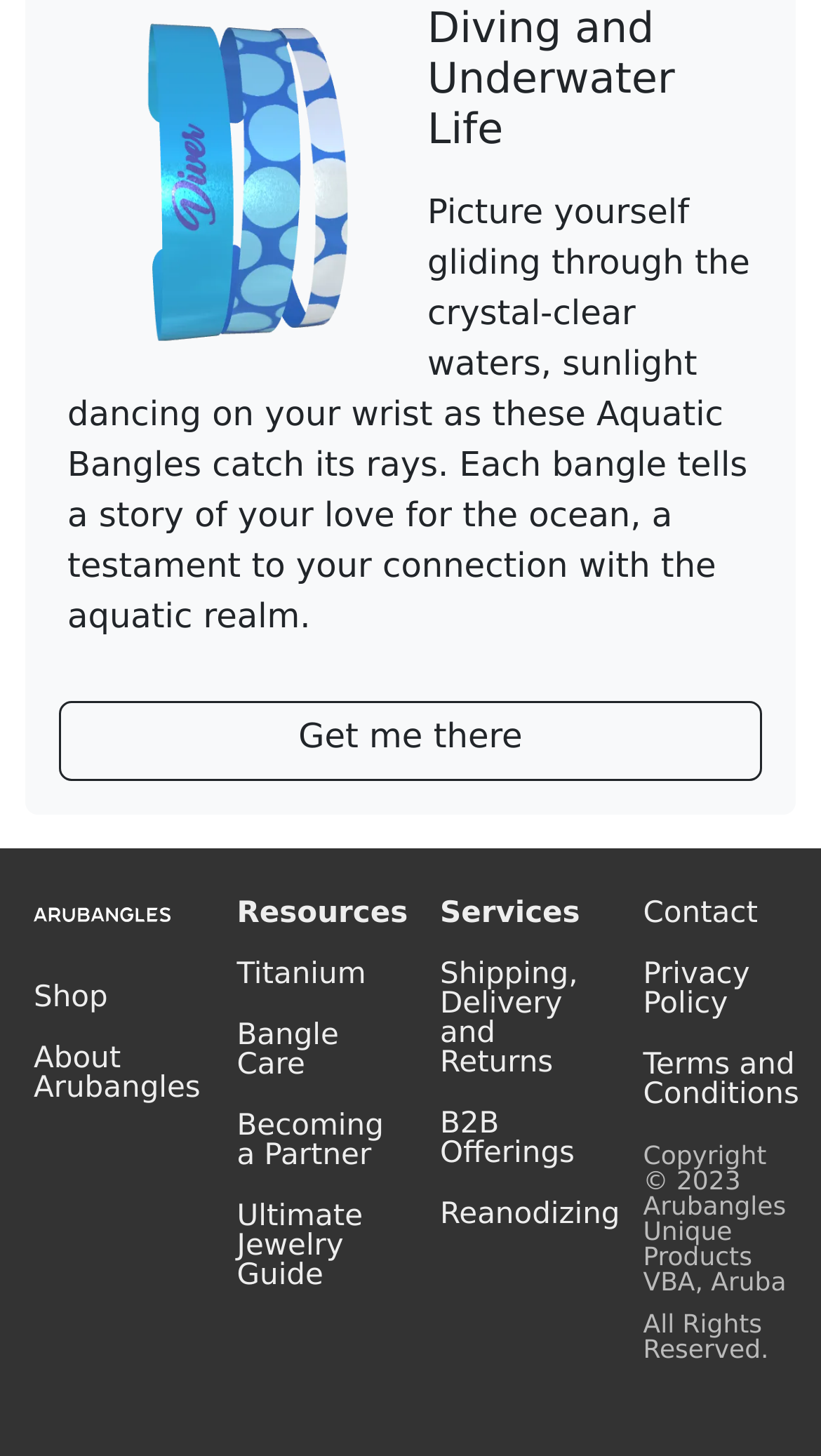Provide a one-word or short-phrase answer to the question:
What is the name of the company?

Arubangles